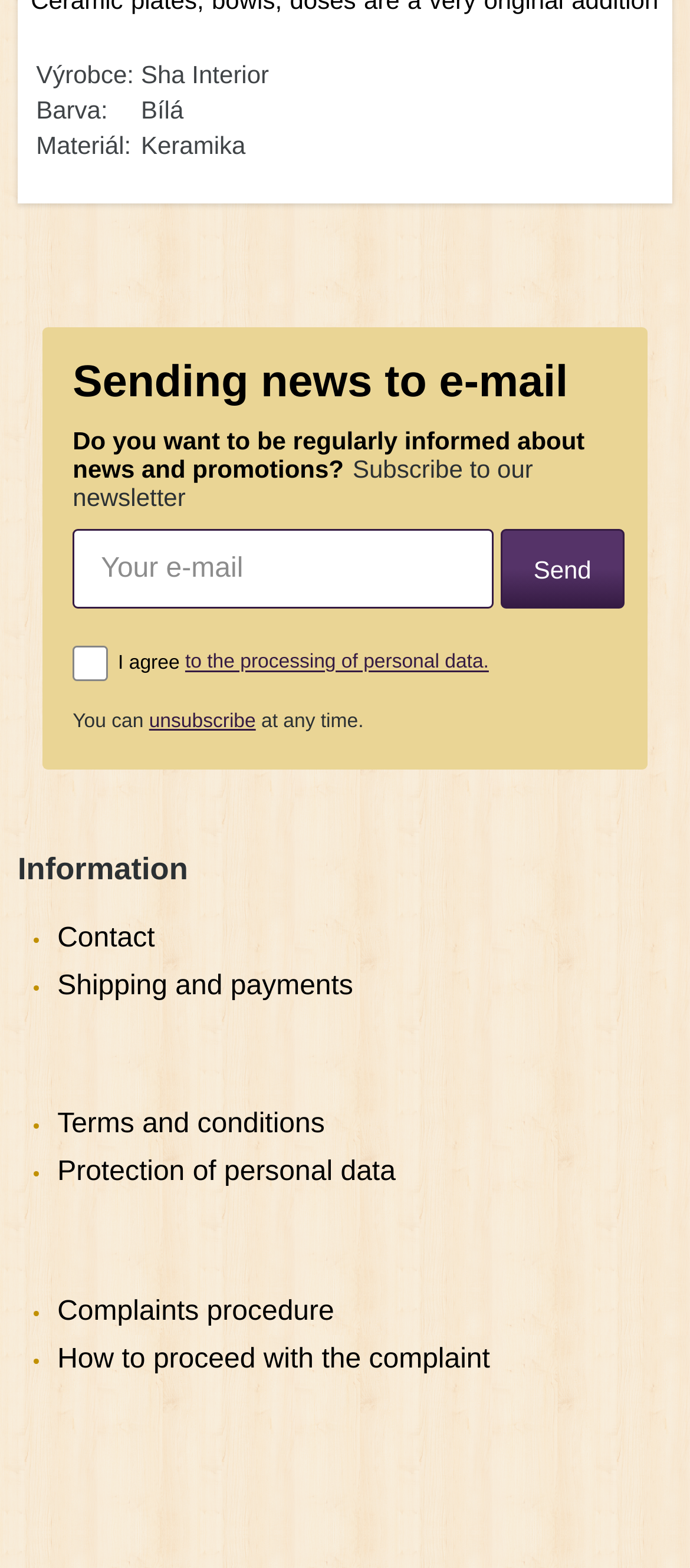Determine the bounding box for the UI element described here: "Terms and conditions".

[0.083, 0.708, 0.471, 0.727]